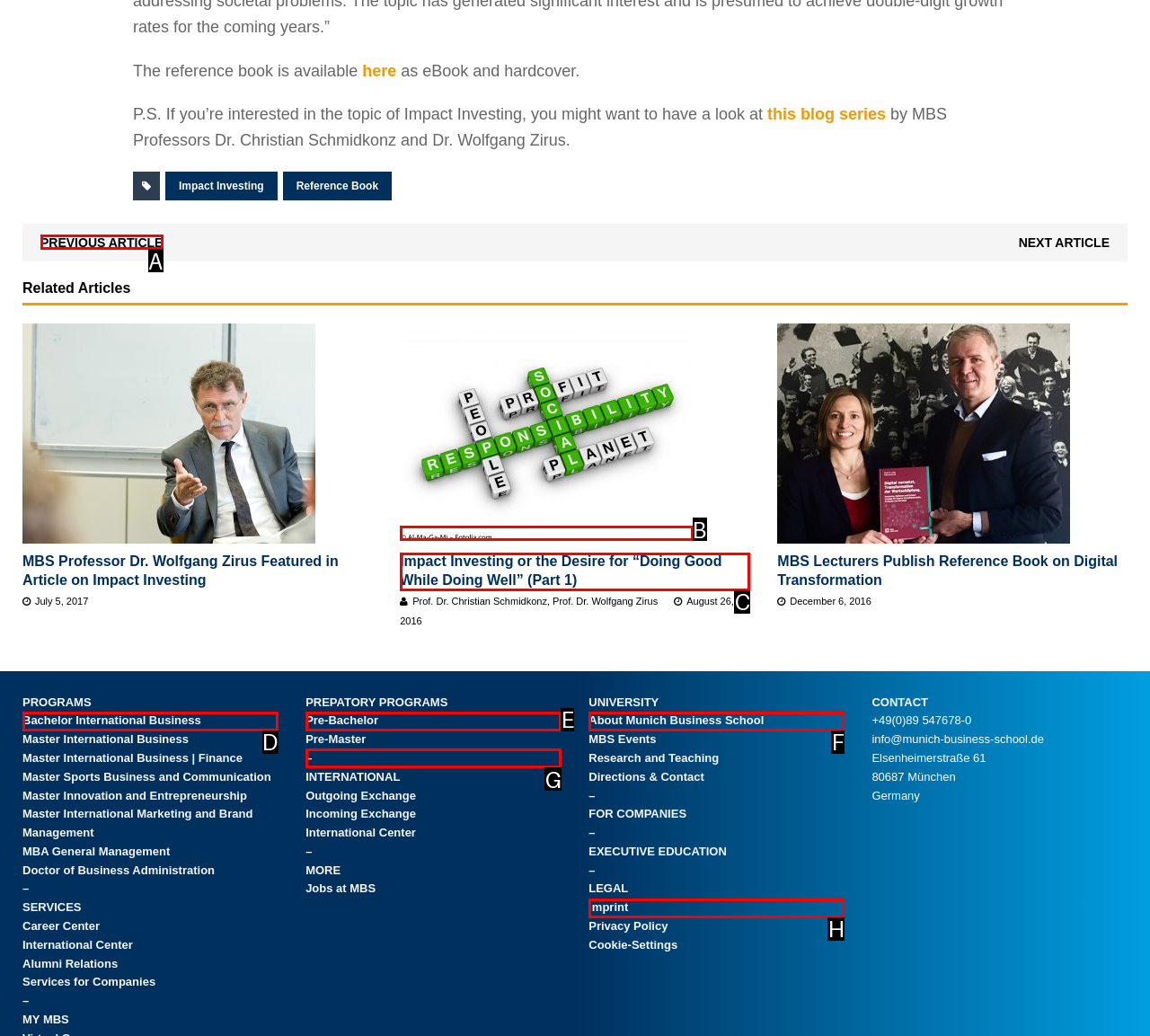Provide the letter of the HTML element that you need to click on to perform the task: Read the article about 'Impact Investing or the Desire for “Doing Good While Doing Well” (Part 1)'.
Answer with the letter corresponding to the correct option.

C